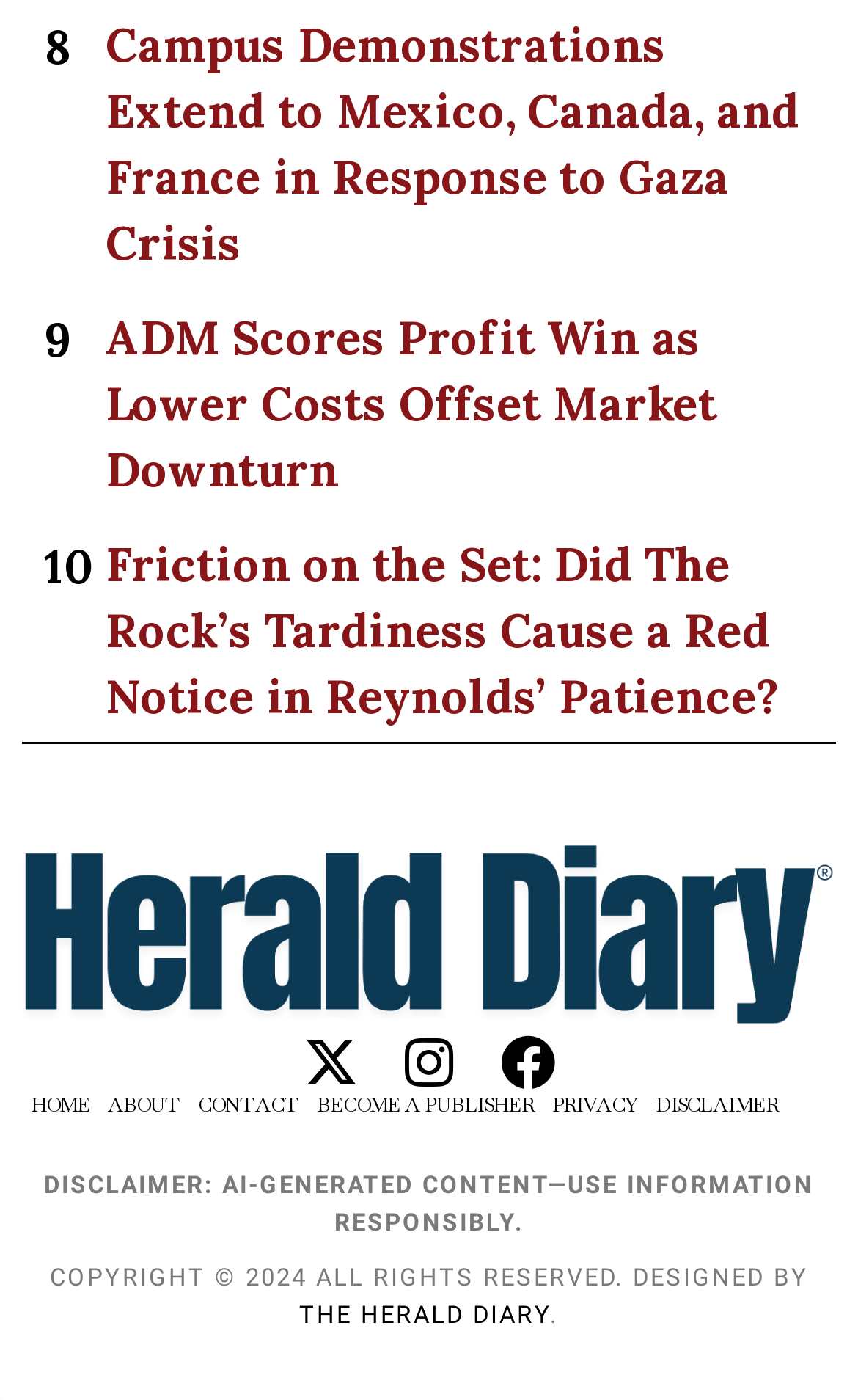Predict the bounding box of the UI element based on the description: "the herald diary". The coordinates should be four float numbers between 0 and 1, formatted as [left, top, right, bottom].

[0.349, 0.929, 0.641, 0.949]